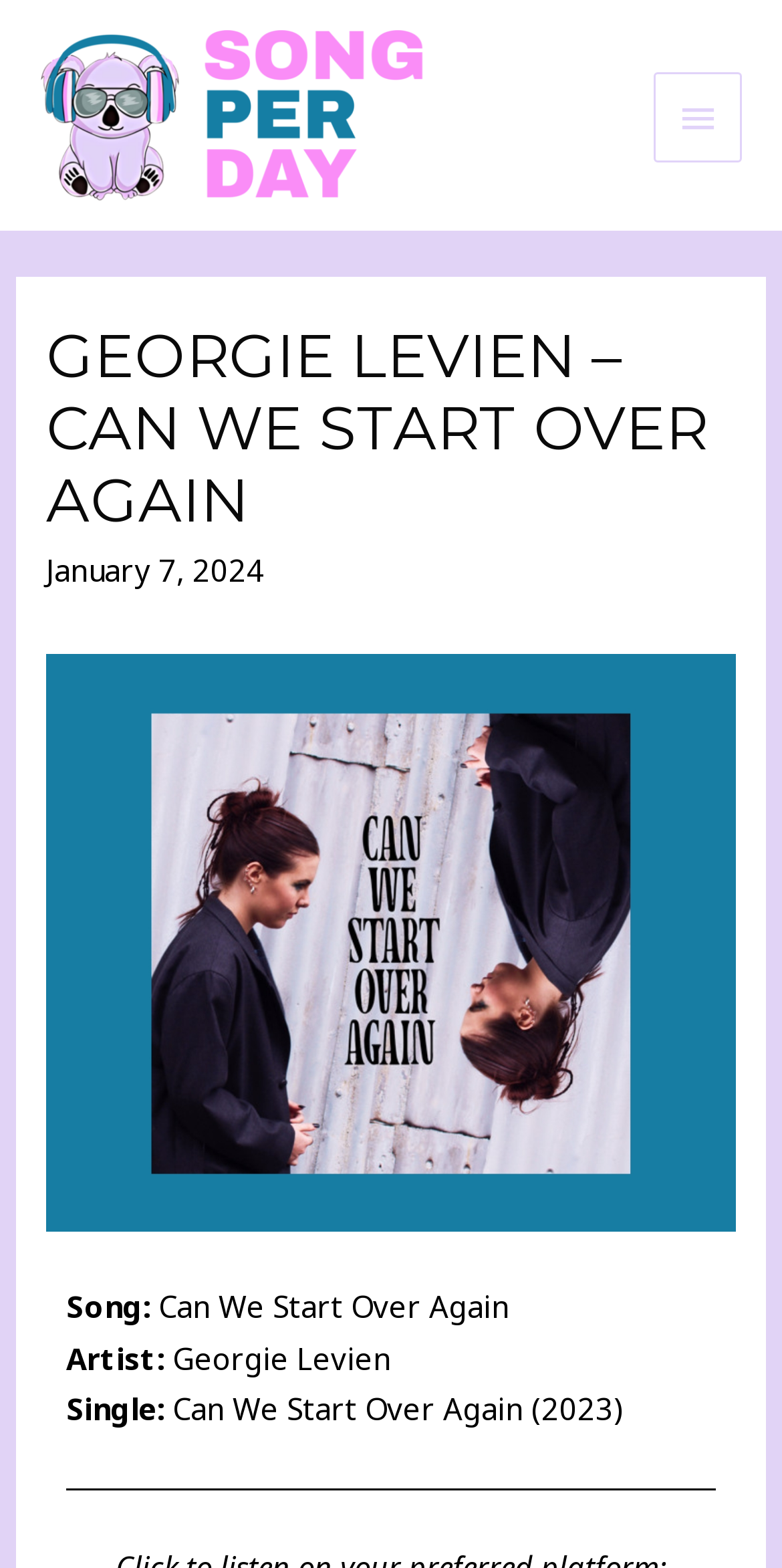Please find the main title text of this webpage.

GEORGIE LEVIEN – CAN WE START OVER AGAIN